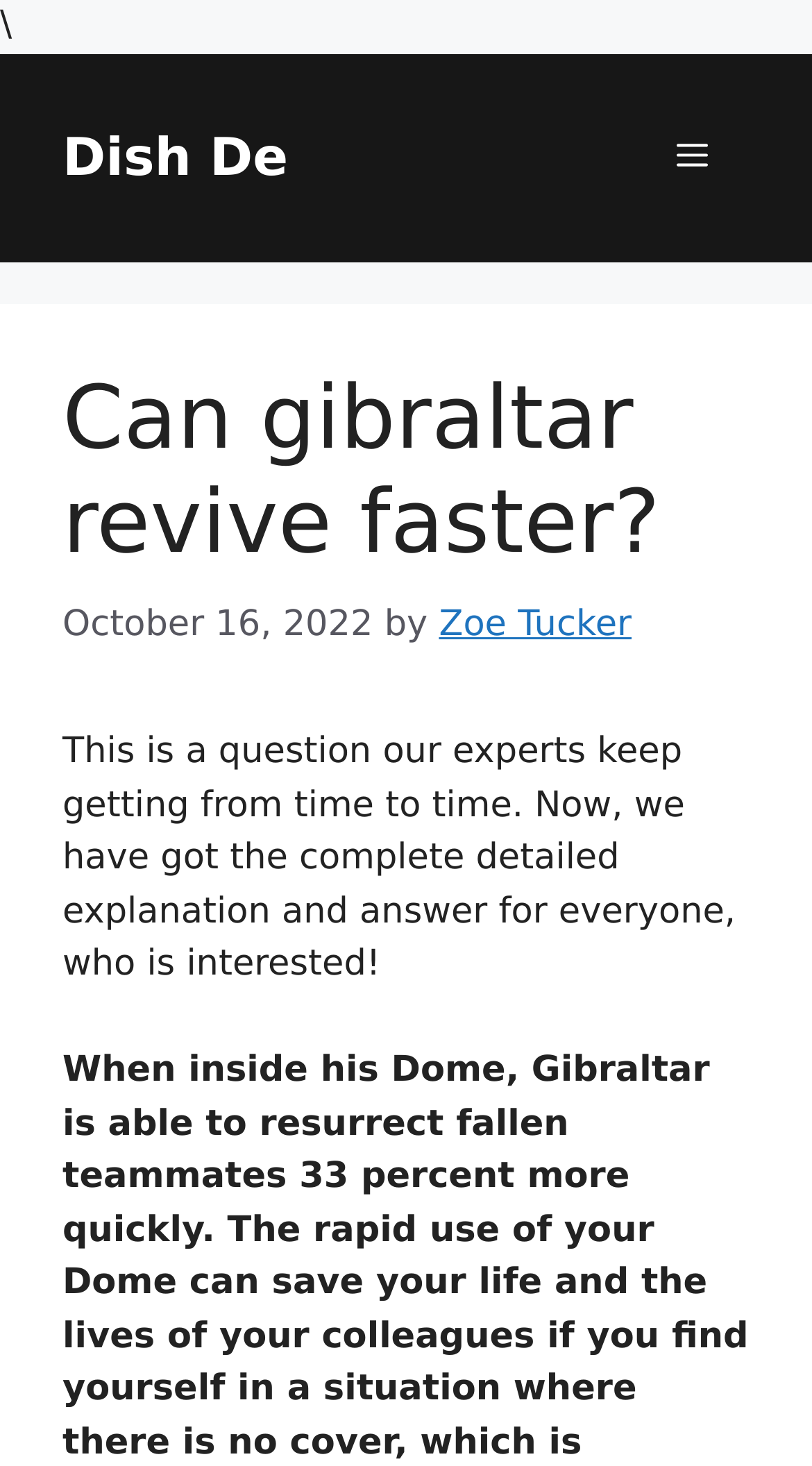What is the purpose of the article?
Using the image, provide a detailed and thorough answer to the question.

The purpose of the article can be inferred from the StaticText element, which is a child of the HeaderAsNonLandmark element. The text 'This is a question our experts keep getting from time to time. Now, we have got the complete detailed explanation and answer for everyone, who is interested!' suggests that the article aims to provide a detailed explanation and answer to a question.